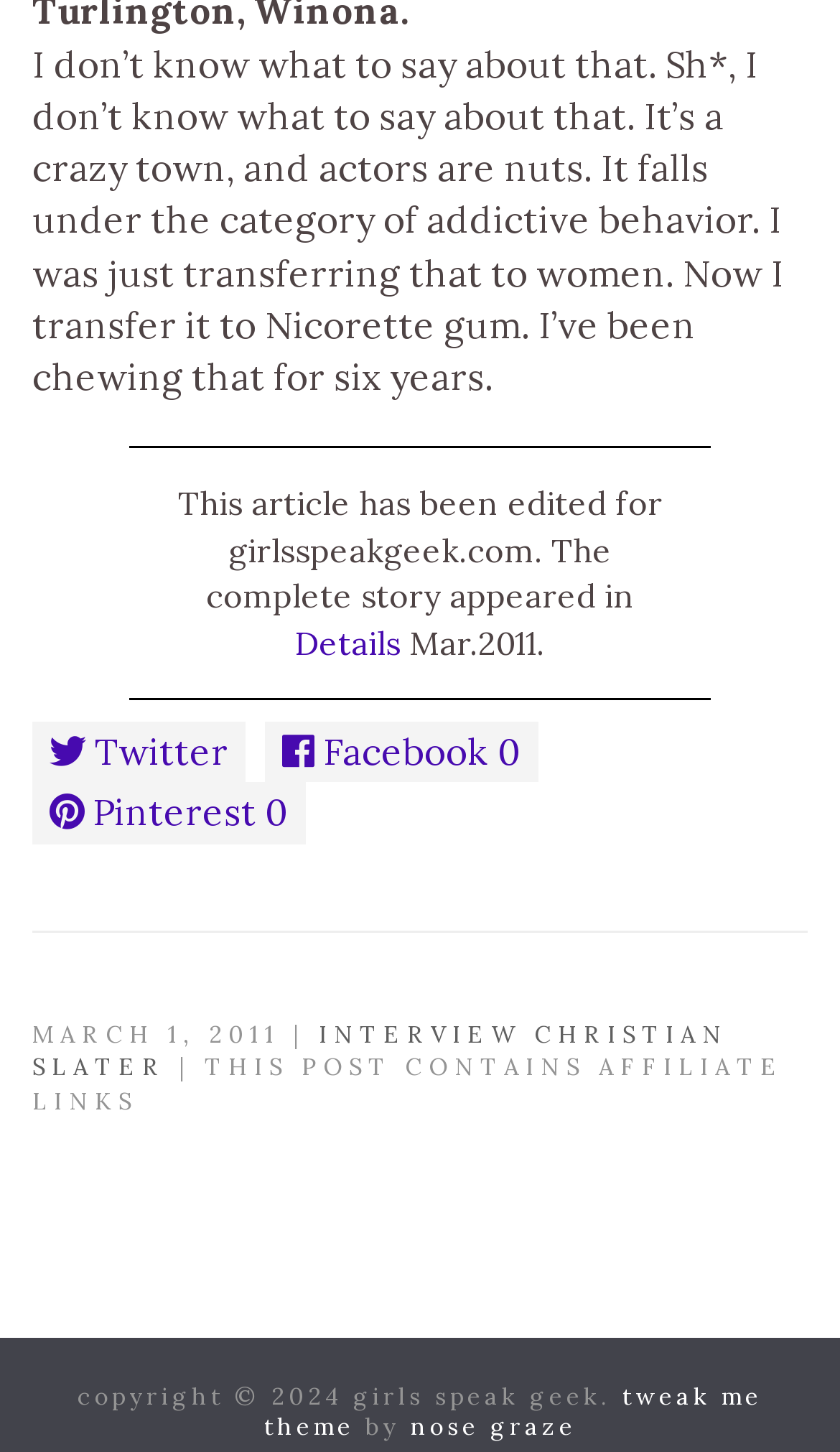Please respond in a single word or phrase: 
What is the copyright information?

copyright 2024 girls speak geek